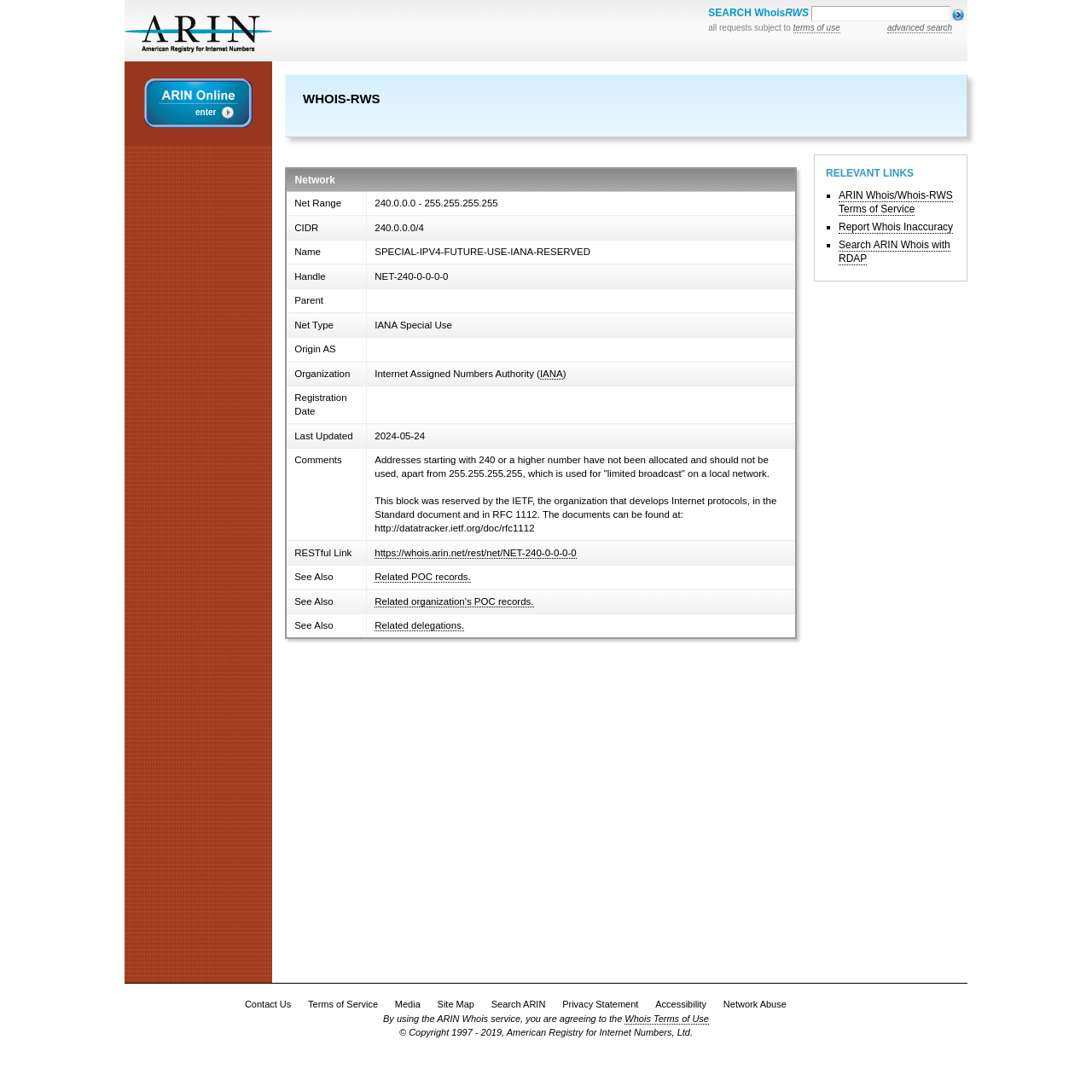Locate the bounding box of the user interface element based on this description: "[ date ]".

None